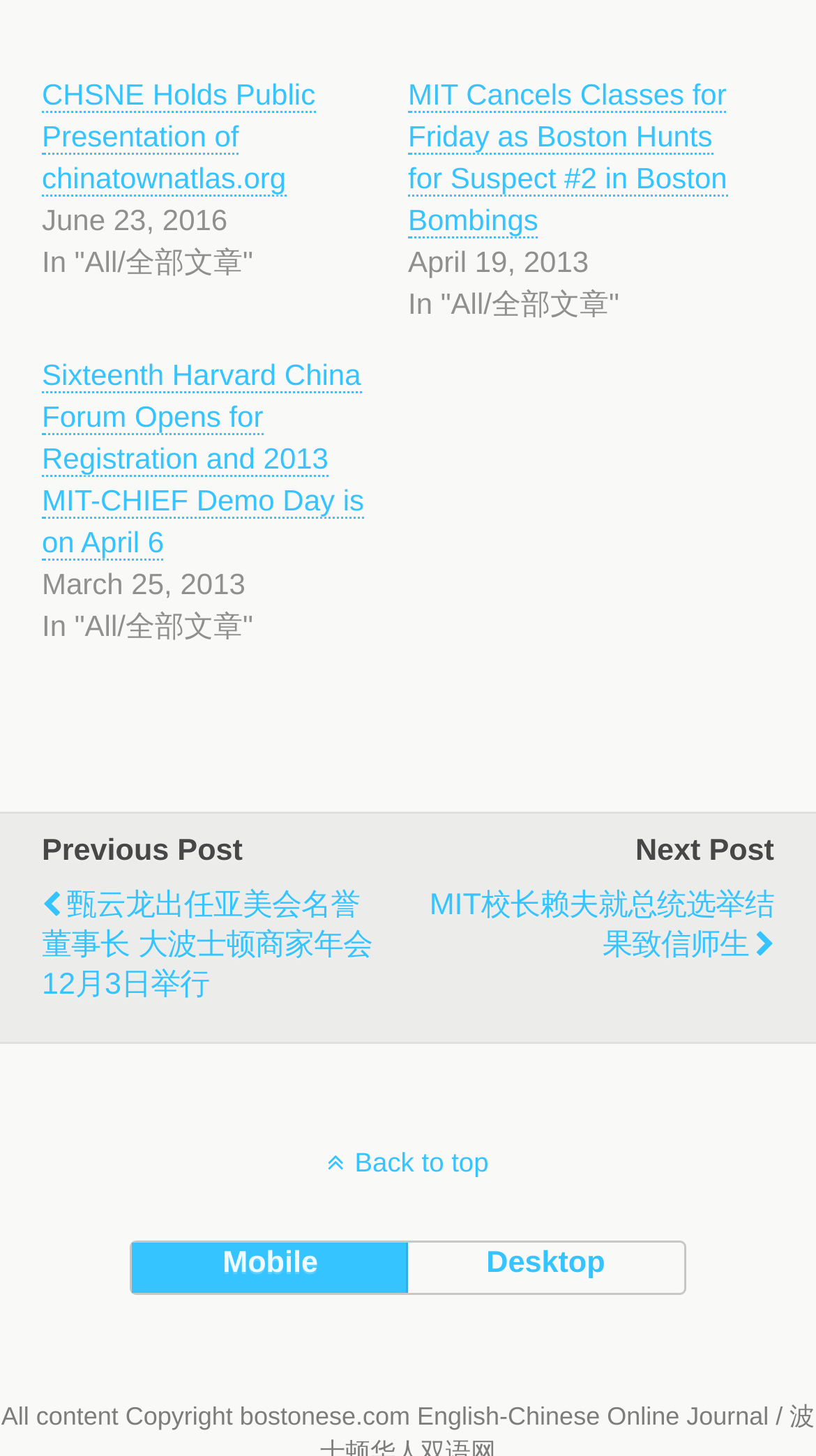Pinpoint the bounding box coordinates of the area that must be clicked to complete this instruction: "View CHSNE Holds Public Presentation of chinatownatlas.org".

[0.051, 0.053, 0.386, 0.135]